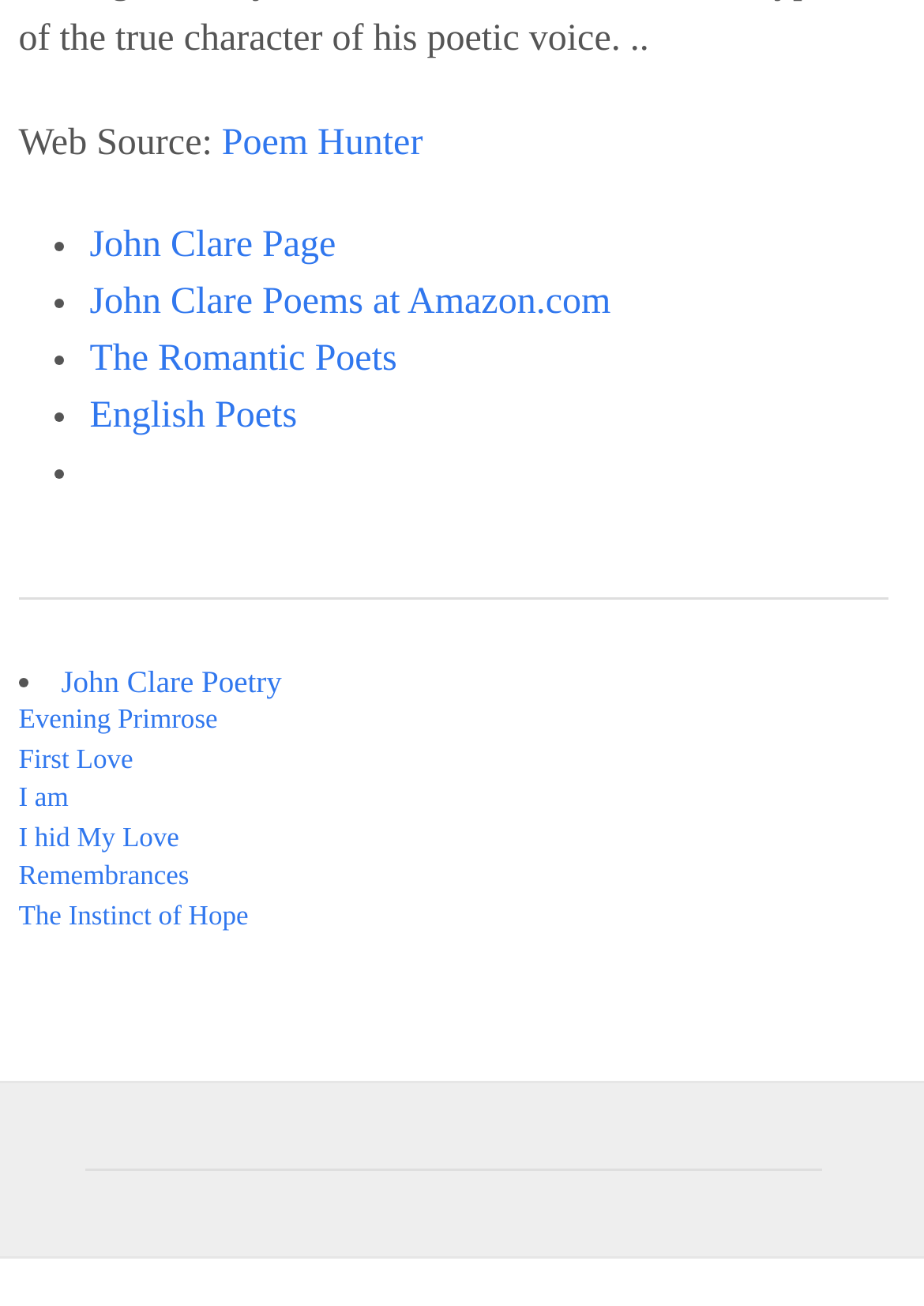Please identify the bounding box coordinates of the element's region that should be clicked to execute the following instruction: "Check out 'John Clare Poetry'". The bounding box coordinates must be four float numbers between 0 and 1, i.e., [left, top, right, bottom].

[0.066, 0.508, 0.305, 0.535]